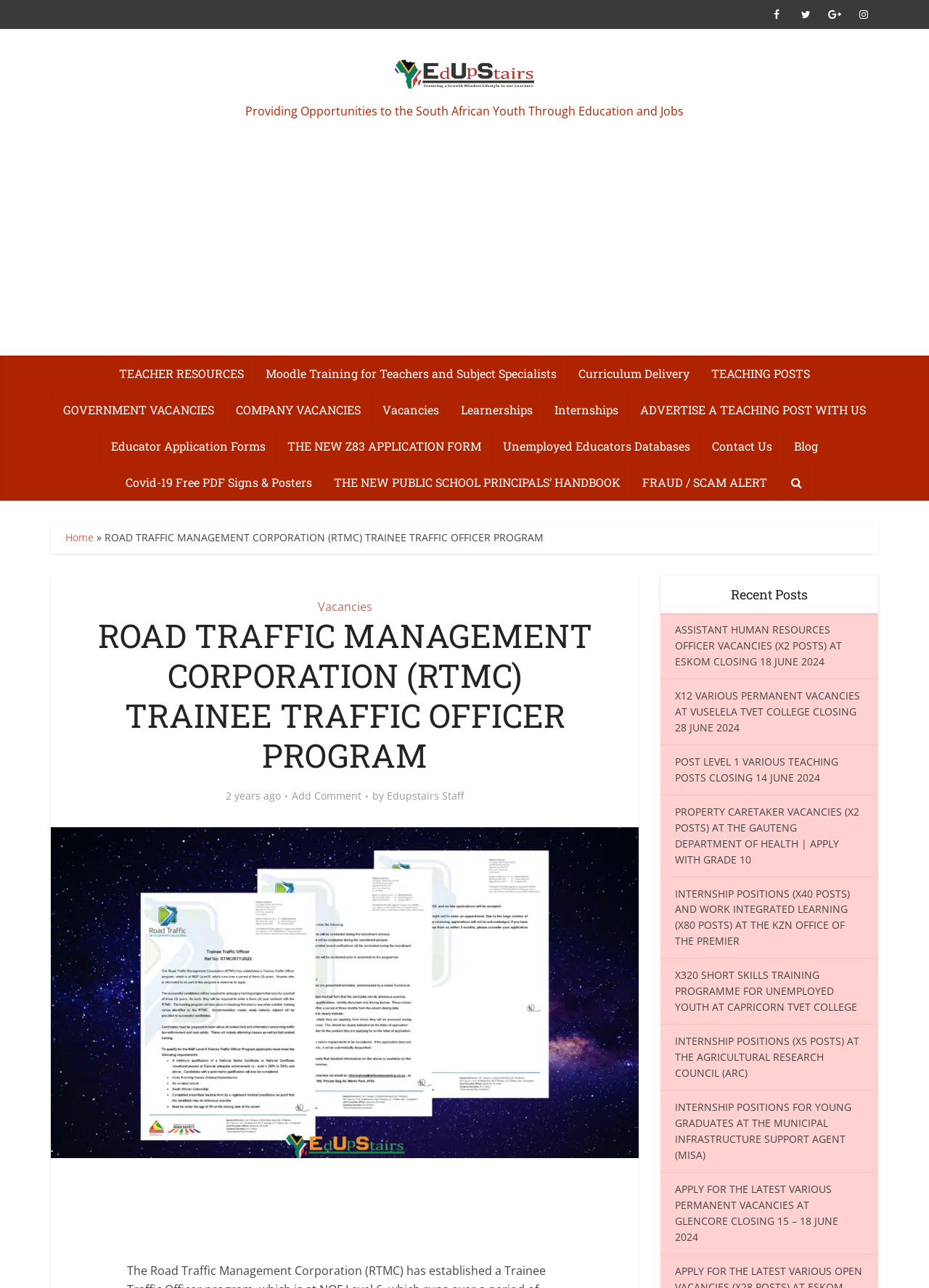Identify the bounding box coordinates for the element you need to click to achieve the following task: "Contact 'Edupstairs Staff'". The coordinates must be four float values ranging from 0 to 1, formatted as [left, top, right, bottom].

[0.416, 0.613, 0.499, 0.623]